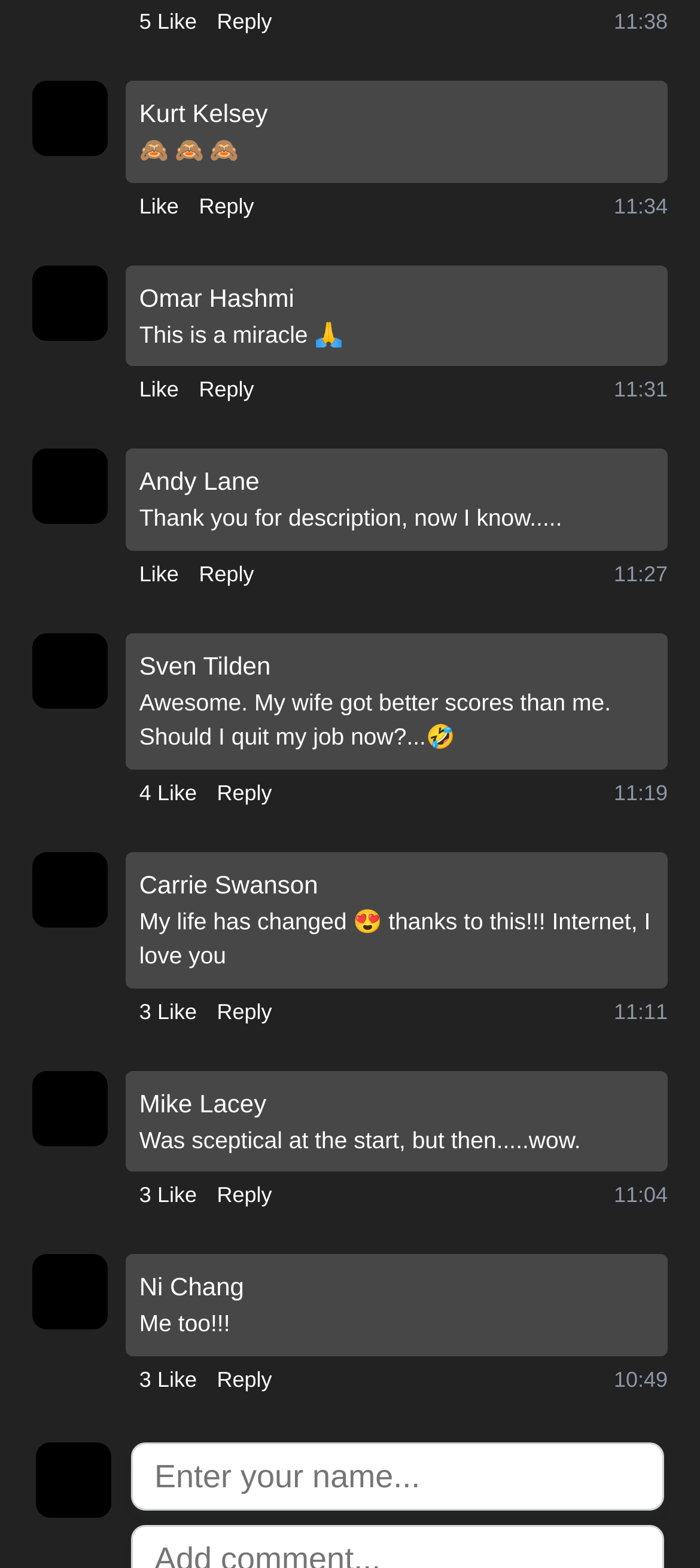Provide a one-word or brief phrase answer to the question:
How many comments are there on this page?

10